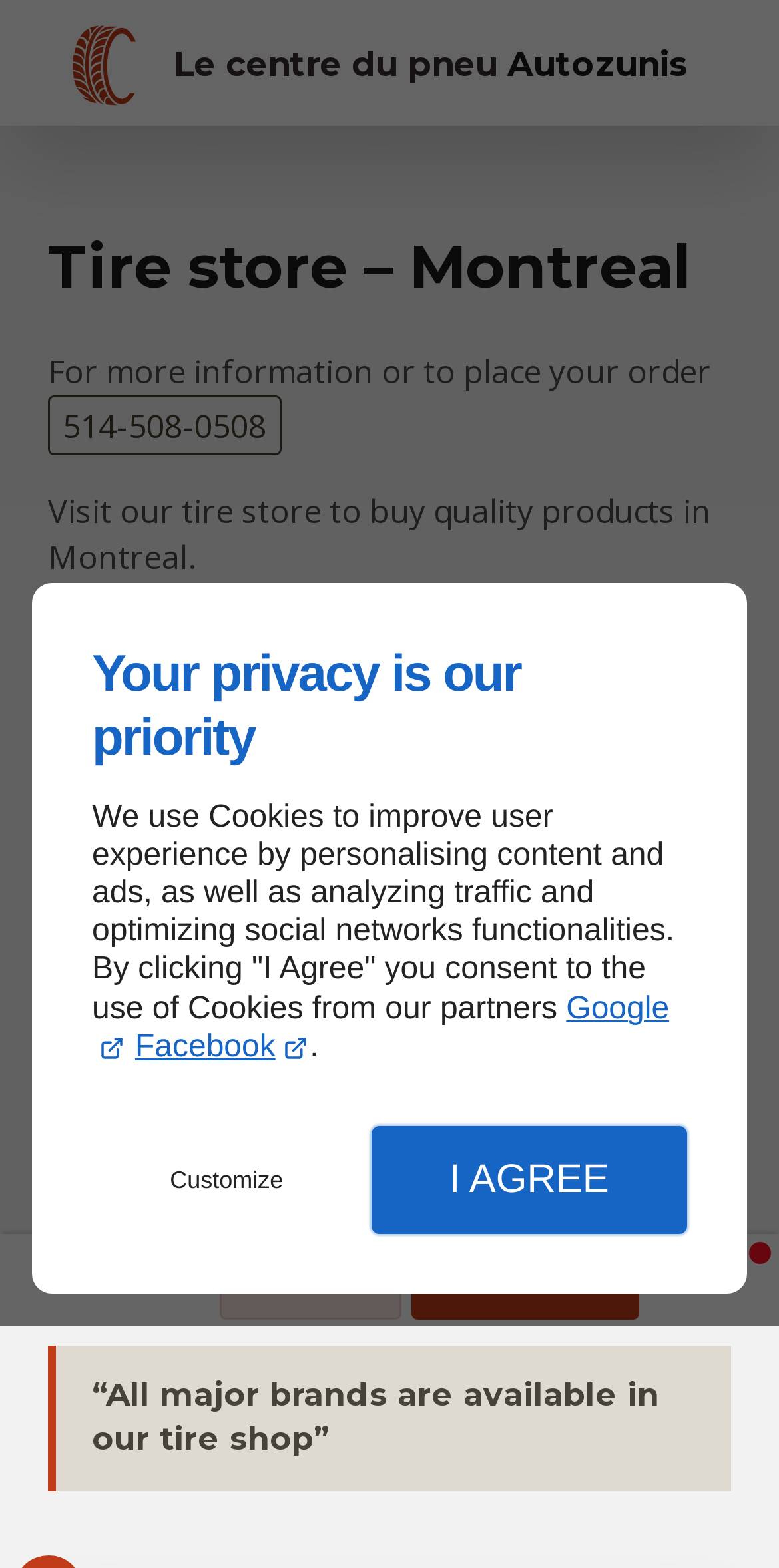What is the benefit of buying tires from this store?
Answer the question with a single word or phrase by looking at the picture.

discounted prices